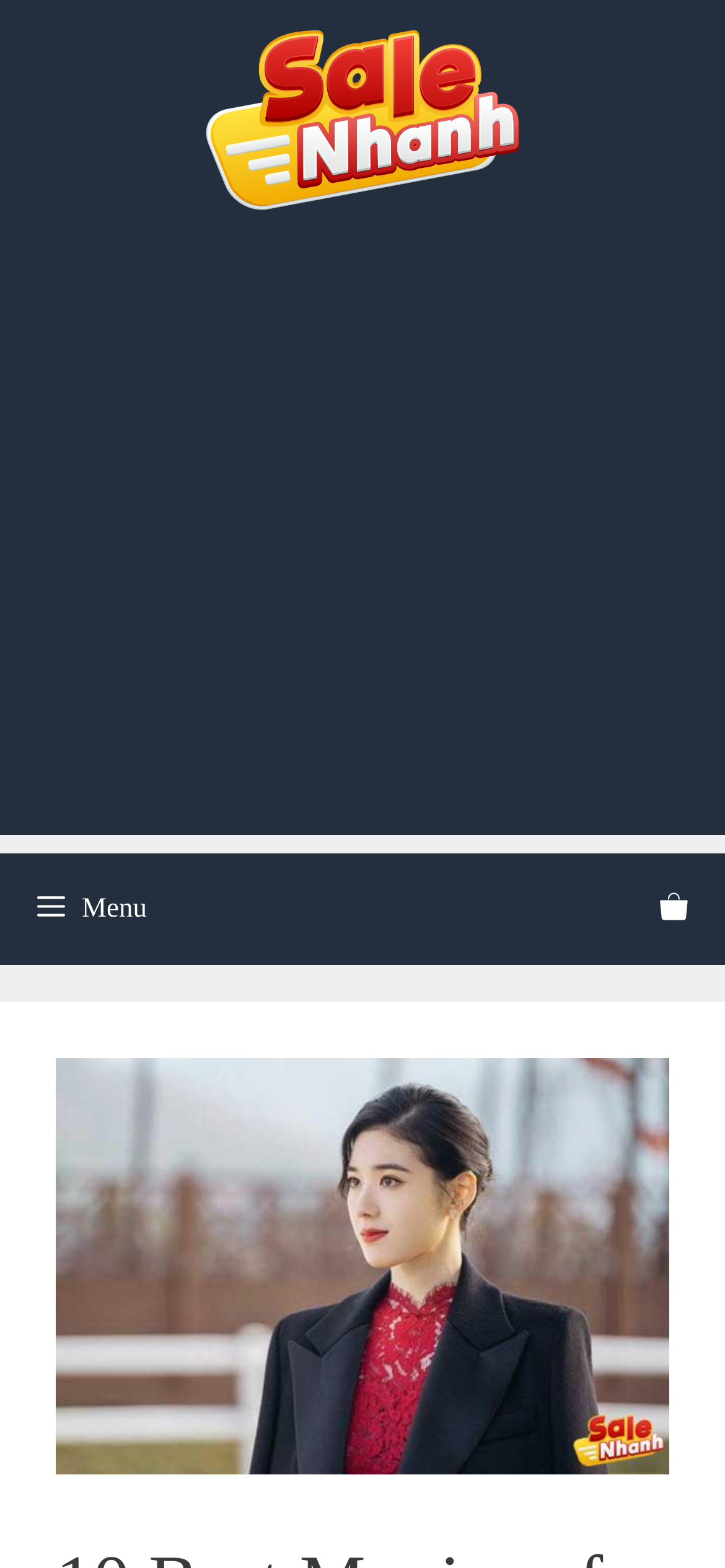Craft a detailed narrative of the webpage's structure and content.

The webpage is about the 10 best movies of Jung Eun Chae, a popular Korean actress. At the top of the page, there is a banner that spans the entire width, containing a link to the website "Sale Nhanh" and an image with the same name. Below the banner, there is an advertisement iframe that takes up the full width of the page.

On the top-right side of the page, there is a navigation menu with a "Menu" button that can be expanded. Next to the menu button, there is a link to view the shopping cart, accompanied by an image of Jung Eun Chae.

The webpage seems to be focused on showcasing Jung Eun Chae's movies, with a brief introduction to her background as a model and actress. There are no other notable elements on the page besides the navigation menu, advertisement, and the image of Jung Eun Chae.